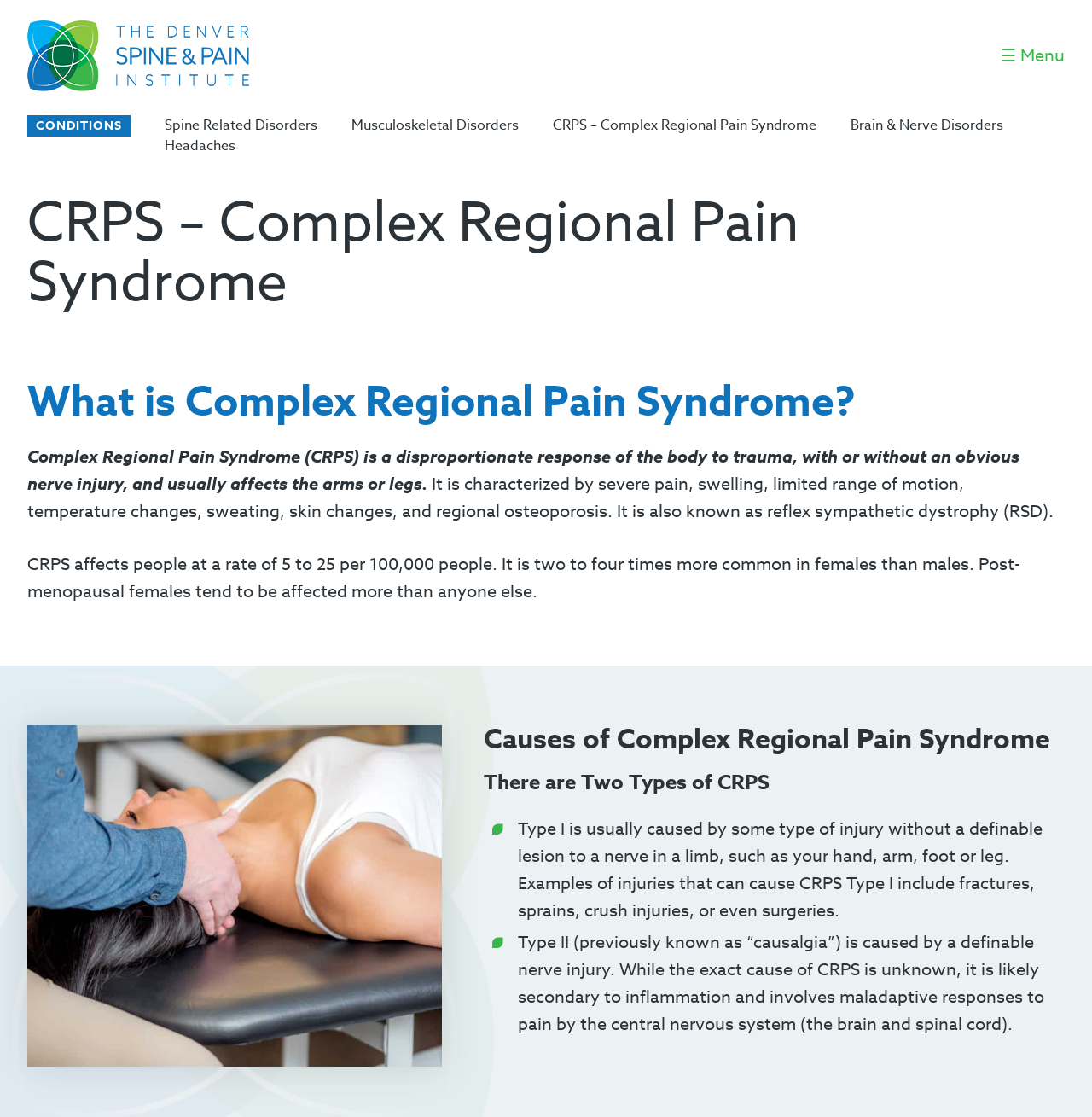Please specify the coordinates of the bounding box for the element that should be clicked to carry out this instruction: "Read about the definition of Complex Regional Pain Syndrome". The coordinates must be four float numbers between 0 and 1, formatted as [left, top, right, bottom].

[0.025, 0.398, 0.934, 0.444]